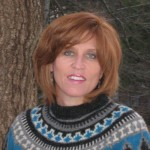What is the woman wearing on her upper body?
Based on the image, answer the question with as much detail as possible.

The caption describes the woman's clothing, stating that she is wearing 'a cozy, patterned sweater with a black turtleneck', which indicates that she has a sweater and a turtleneck on her upper body.